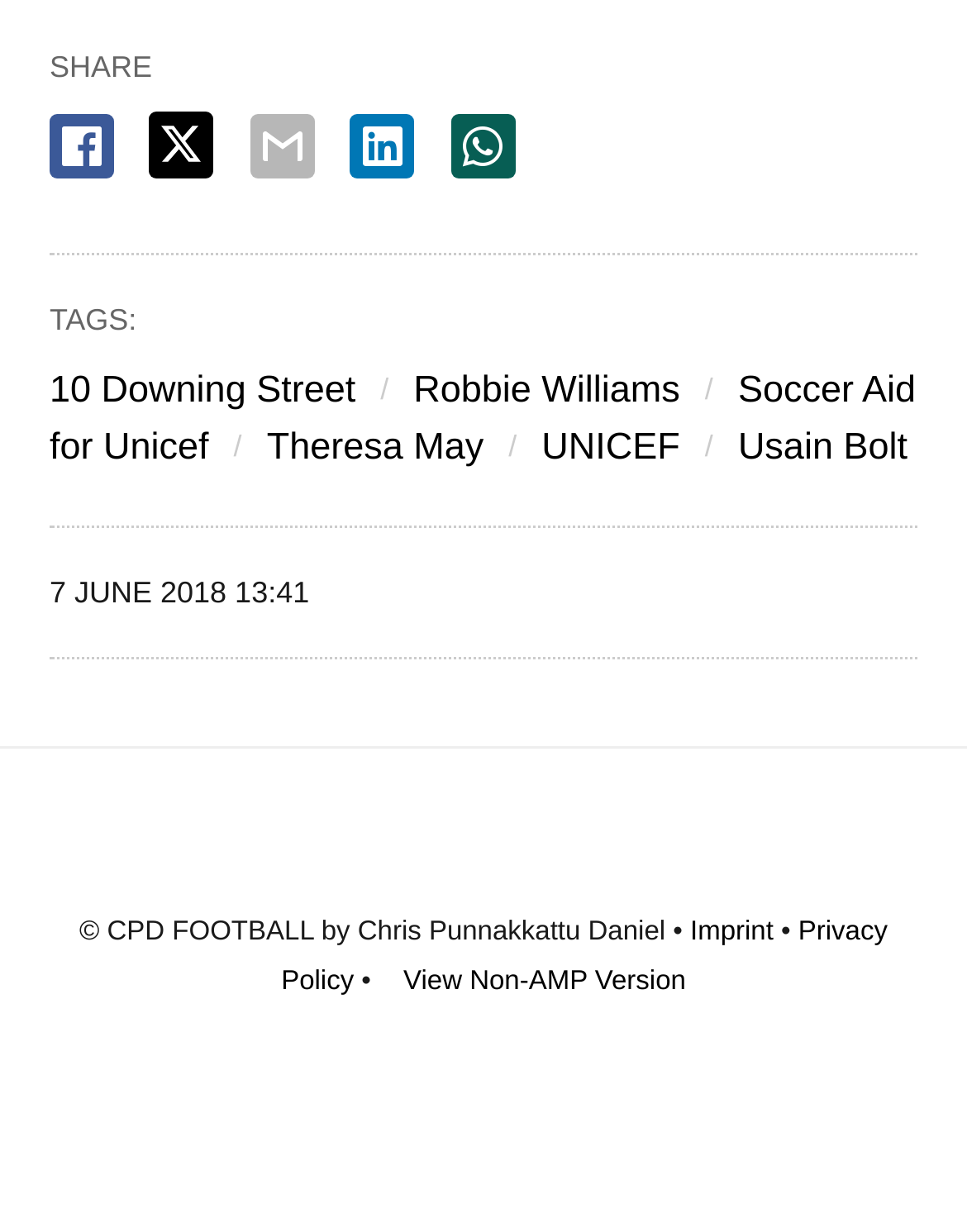Identify the bounding box for the element characterized by the following description: "aria-label="whatsapp share"".

[0.466, 0.093, 0.533, 0.145]